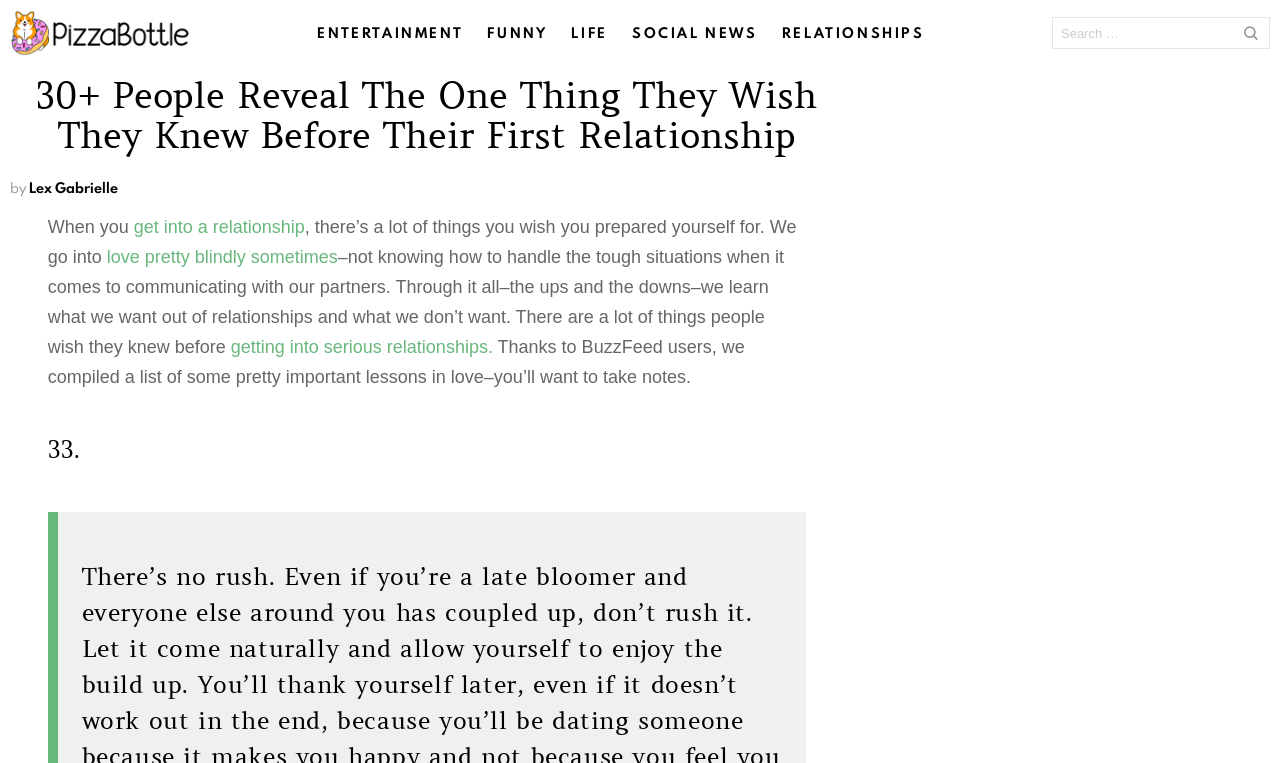Using the format (top-left x, top-left y, bottom-right x, bottom-right y), provide the bounding box coordinates for the described UI element. All values should be floating point numbers between 0 and 1: love pretty blindly sometimes

[0.083, 0.324, 0.264, 0.35]